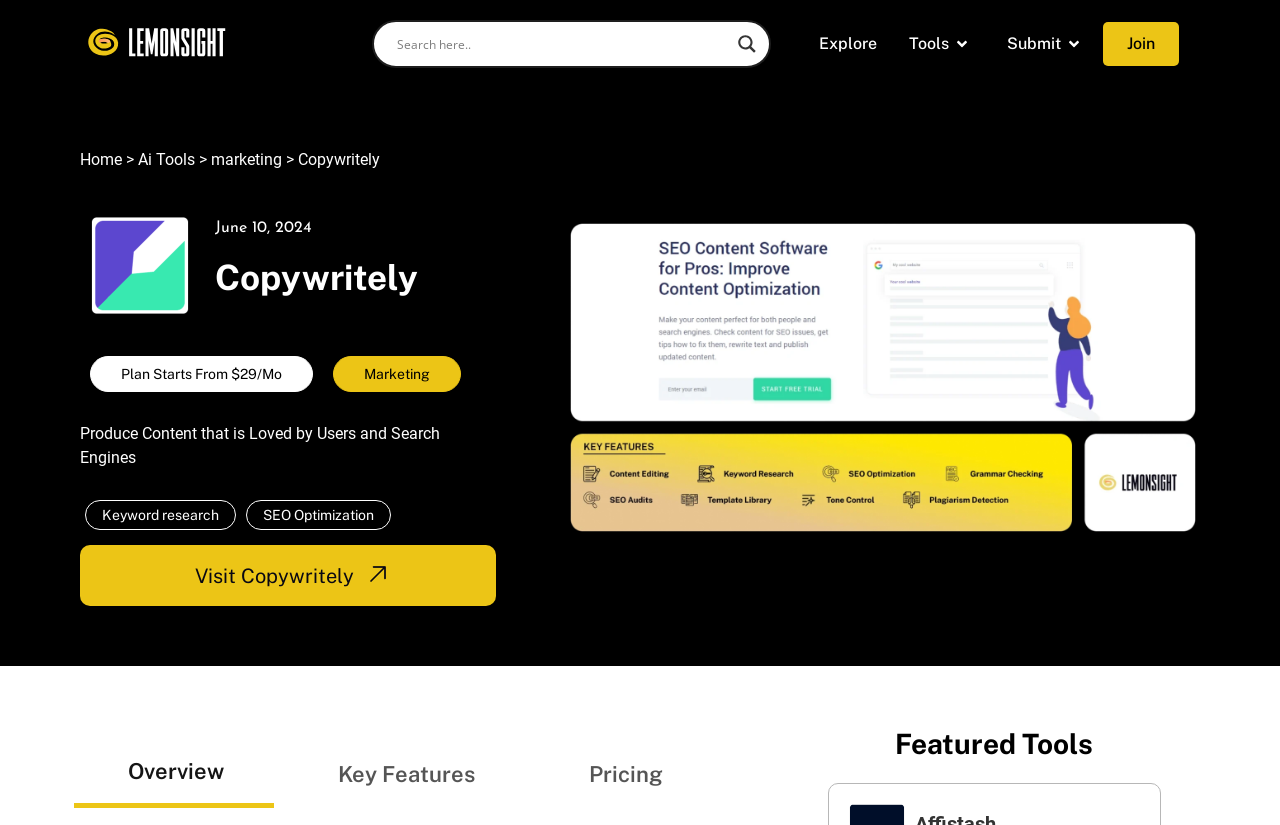Answer succinctly with a single word or phrase:
What is the purpose of the 'Search magnifier button'?

To search